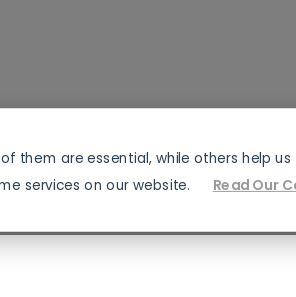What is the purpose of the bandana?
Please answer the question with a detailed and comprehensive explanation.

According to the caption, the bandana is designed to show off American spirit during various events, such as the 4th of July celebrations, parades, or sporting occasions, making it a perfect accessory for patriotic individuals.